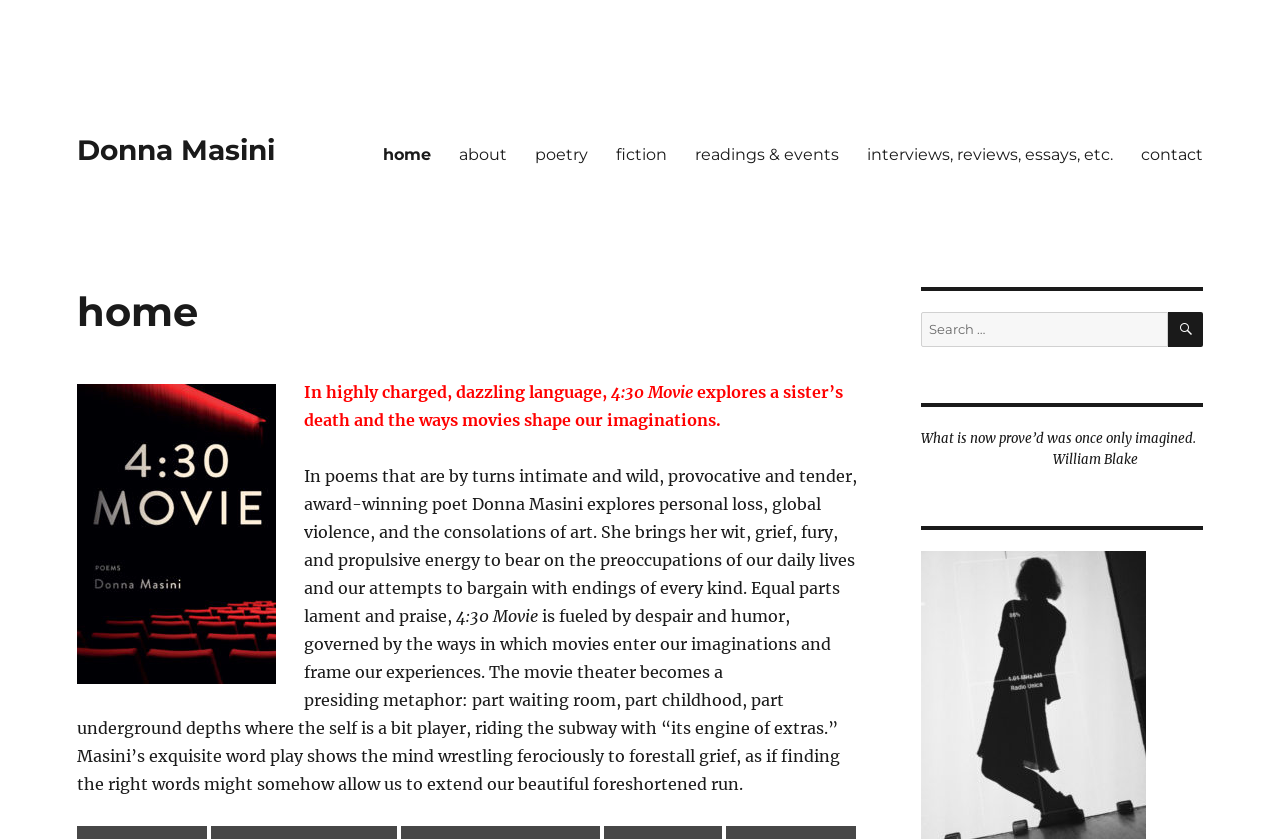Give a detailed account of the webpage.

The webpage is about Donna Masini, an award-winning poet. At the top left, there is a link with the title "Donna Masini". To the right of this link, there is a primary navigation menu with 7 links: "home", "about", "poetry", "fiction", "readings & events", "interviews, reviews, essays, etc.", and "contact". 

Below the navigation menu, there is a header section with a heading "home". Underneath this header, there are four paragraphs of text. The first paragraph starts with "In highly charged, dazzling language," and describes a book that explores a sister's death and the ways movies shape our imaginations. The second paragraph is a title "4:30 Movie" followed by a description of the book's themes. The third paragraph is a longer description of the book, highlighting the poet's use of language and exploration of personal loss, global violence, and the consolations of art. The fourth paragraph continues this description, using the metaphor of a movie theater to explore the ways in which movies enter our imaginations and frame our experiences.

To the right of these paragraphs, there is a search box with a button labeled "SEARCH". Below the search box, there is a quote "What is now prove'd was once only imagined." followed by an attribution to William Blake.